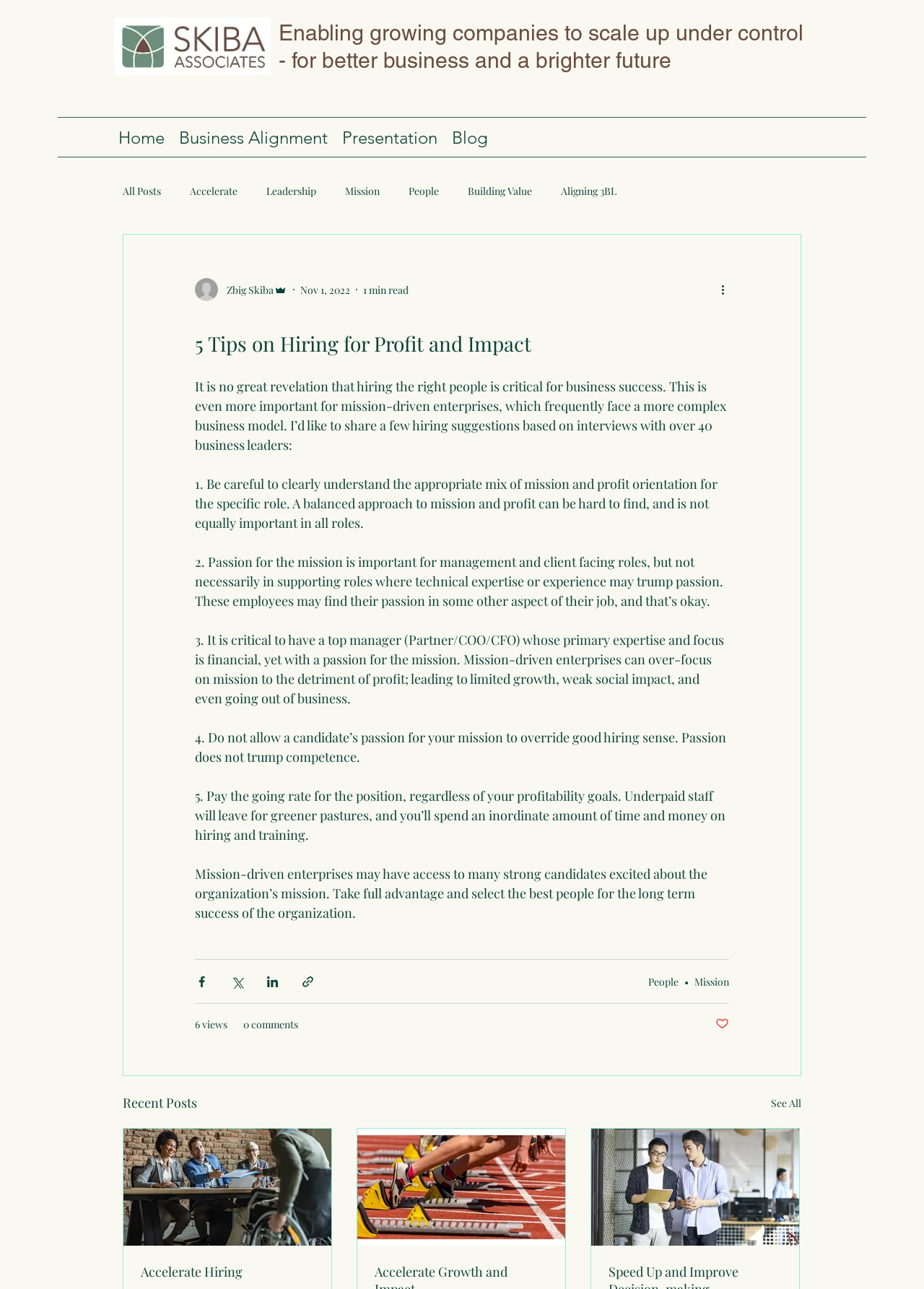Please indicate the bounding box coordinates for the clickable area to complete the following task: "Read the article '5 Tips on Hiring for Profit and Impact'". The coordinates should be specified as four float numbers between 0 and 1, i.e., [left, top, right, bottom].

[0.133, 0.182, 0.867, 0.835]